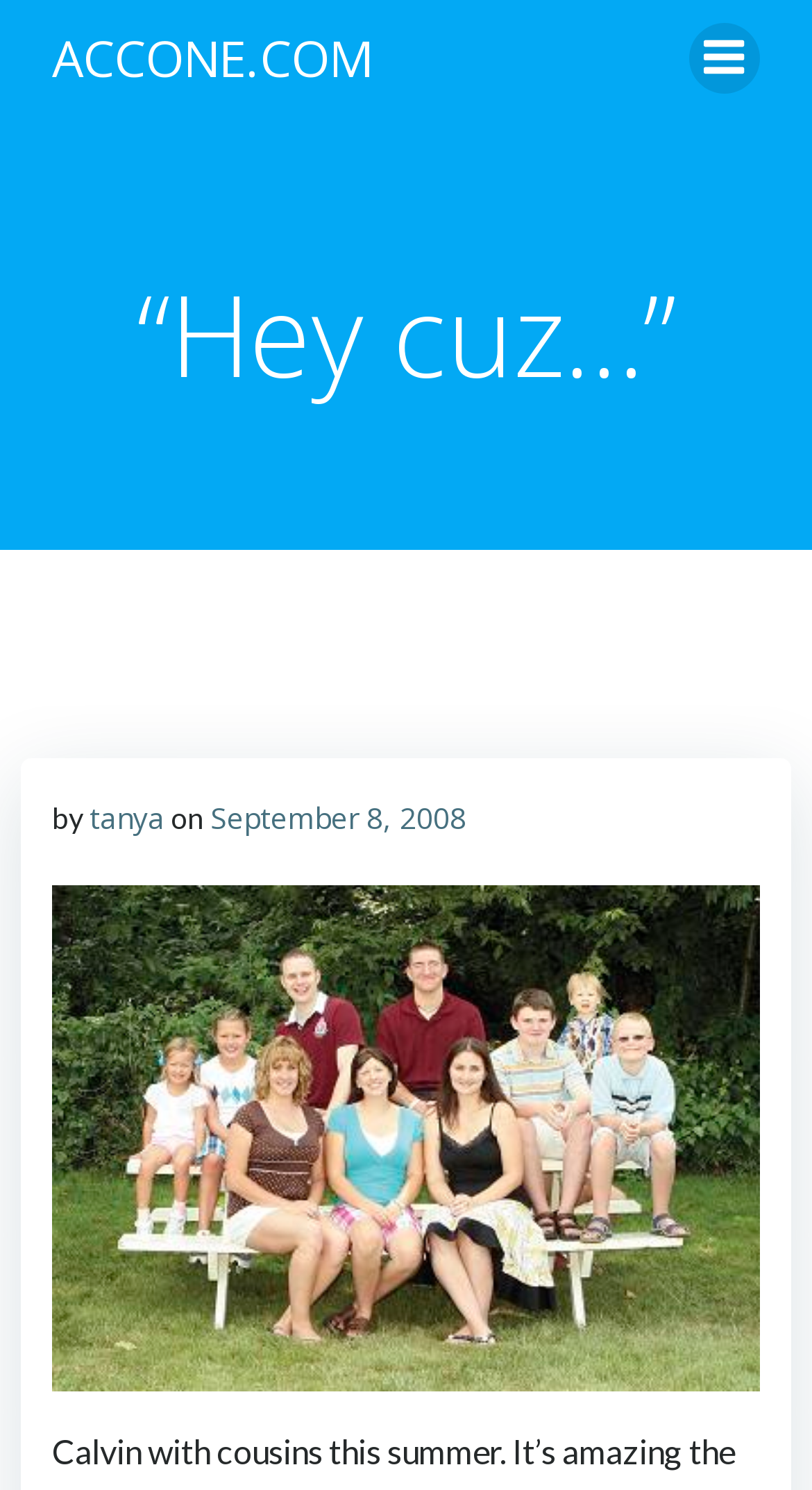What is the text above the image?
Provide an in-depth and detailed answer to the question.

The text above the image is the main heading of the page which is located at the top of the page and has a bounding box coordinate of [0.026, 0.176, 0.974, 0.271].